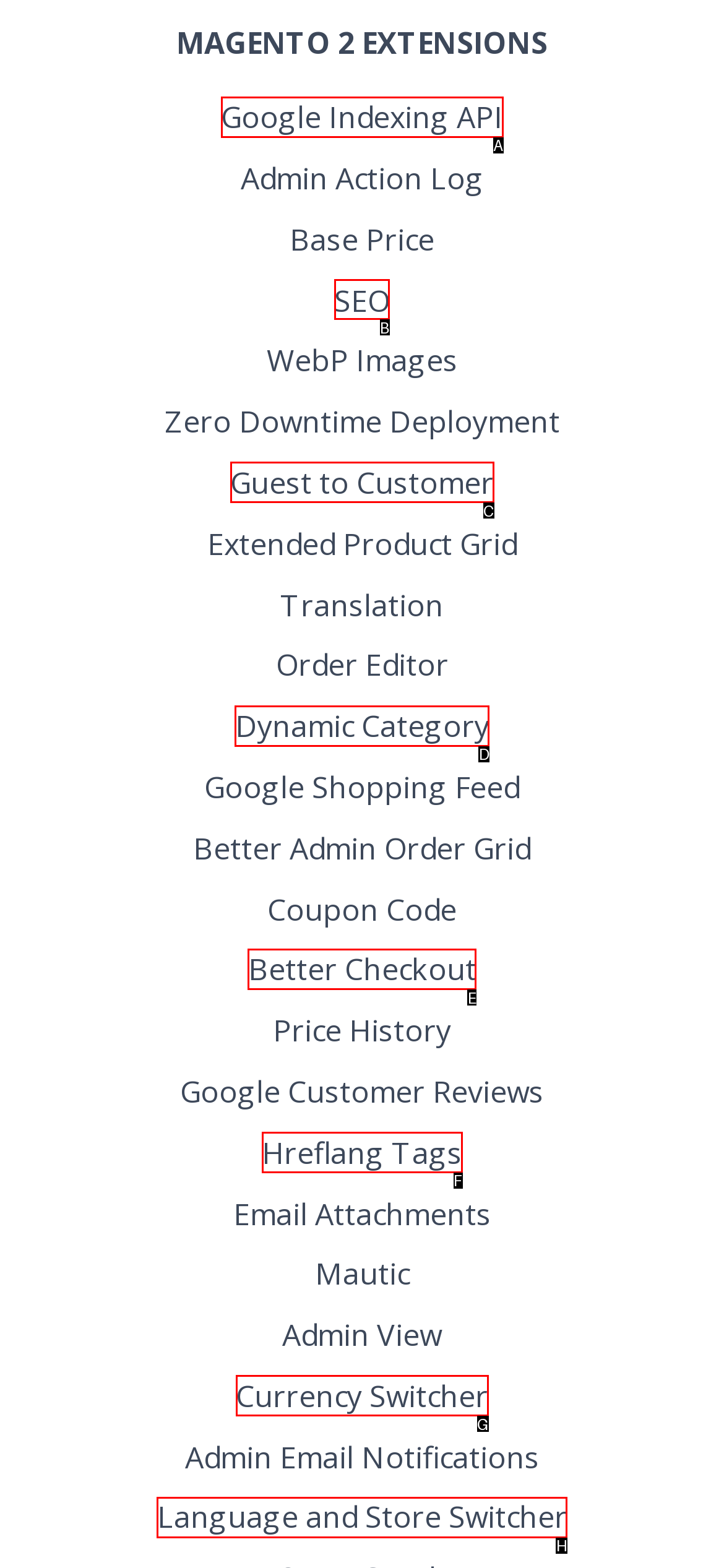Indicate the UI element to click to perform the task: Explore SEO options. Reply with the letter corresponding to the chosen element.

B